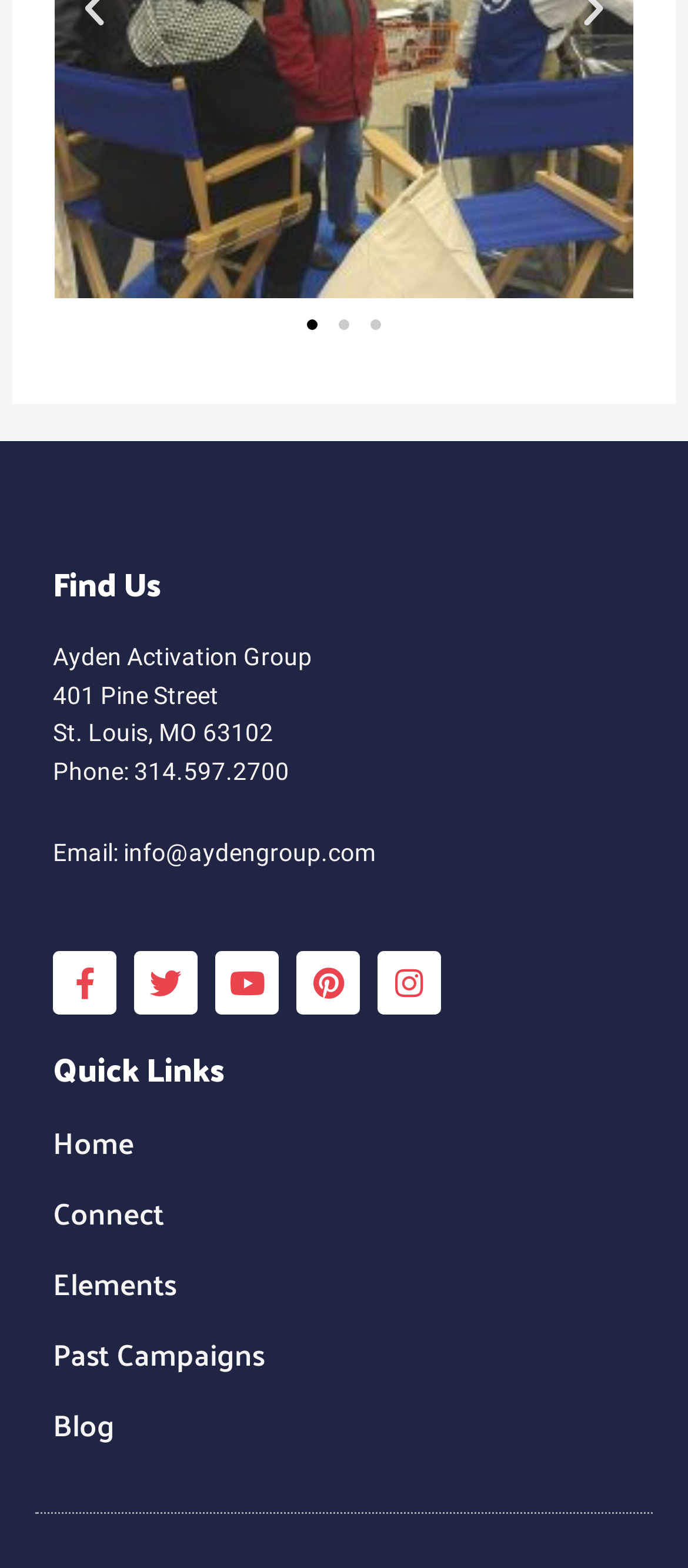Identify the bounding box coordinates of the clickable region required to complete the instruction: "Go to Home page". The coordinates should be given as four float numbers within the range of 0 and 1, i.e., [left, top, right, bottom].

[0.077, 0.717, 0.474, 0.739]